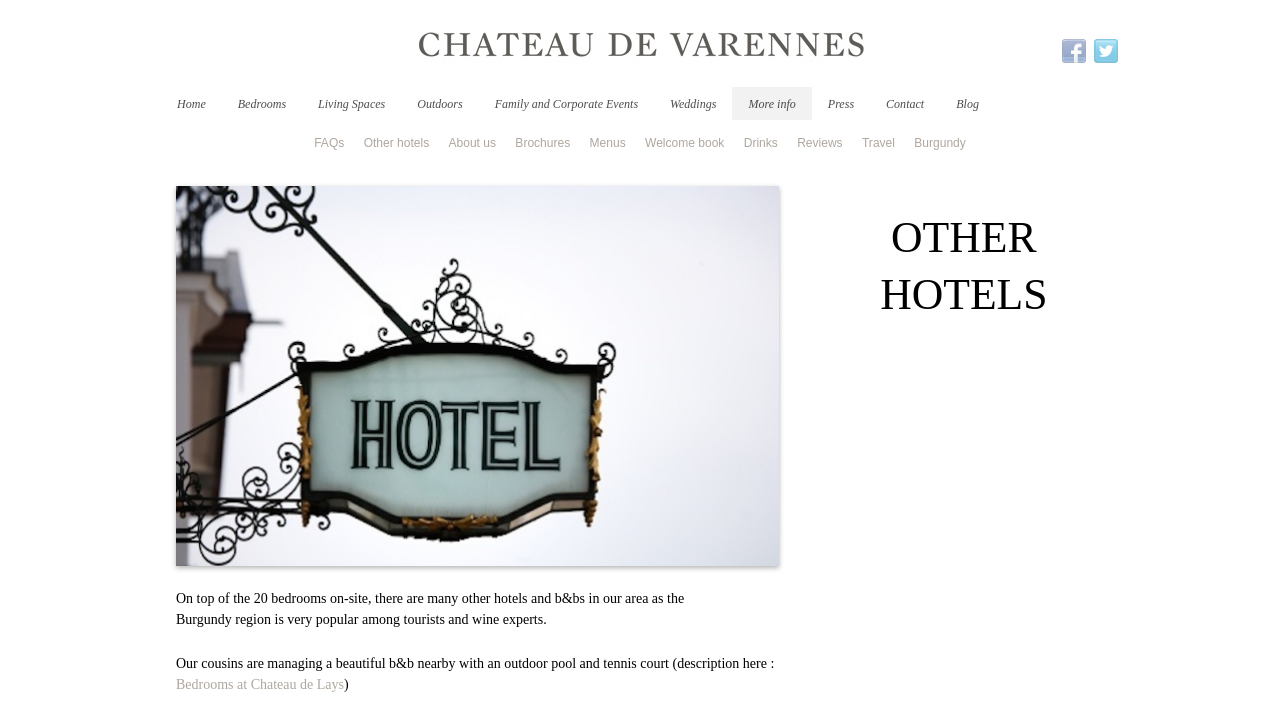Given the following UI element description: "Bedrooms at Chateau de Lays", find the bounding box coordinates in the webpage screenshot.

[0.138, 0.948, 0.269, 0.969]